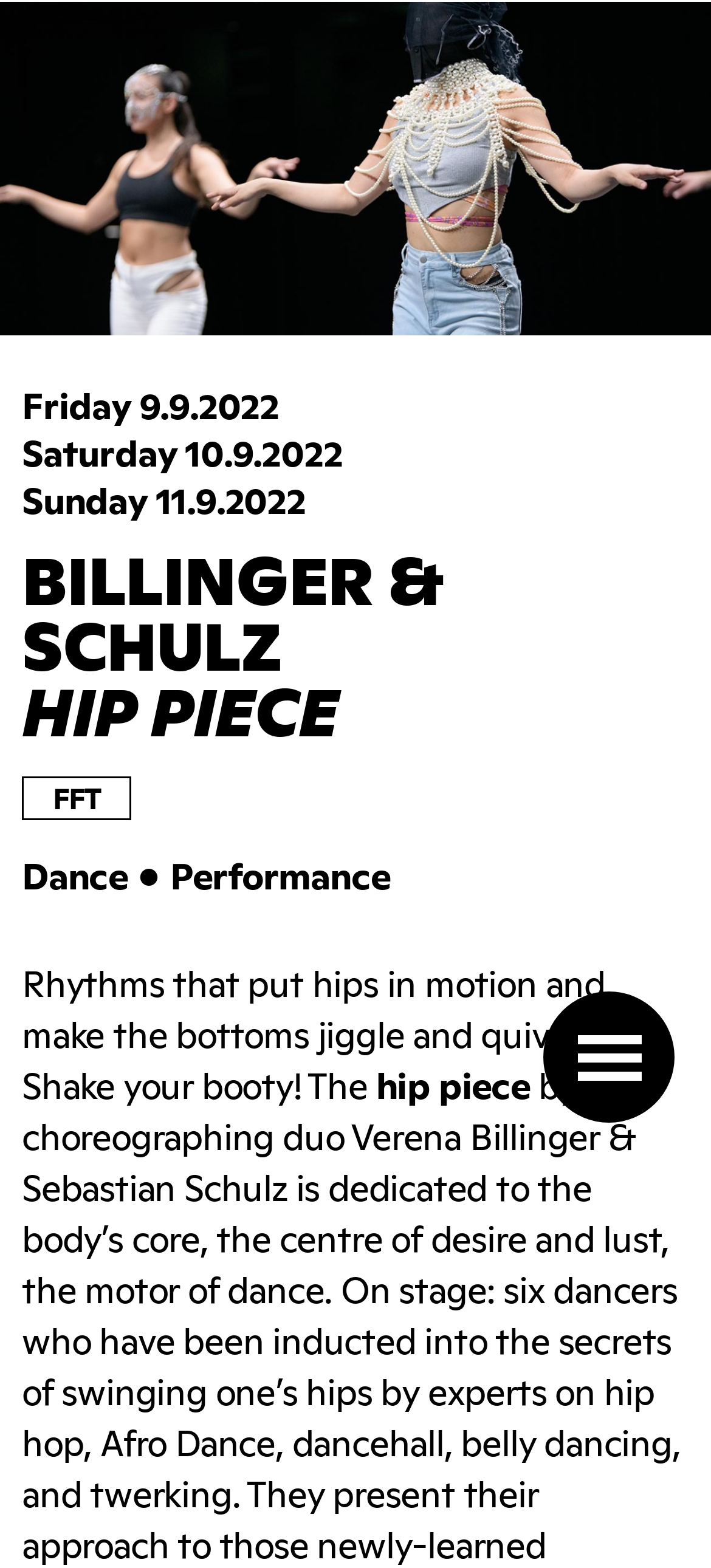What is the name of the choreographing duo?
Provide a concise answer using a single word or phrase based on the image.

Billinger & Schulz